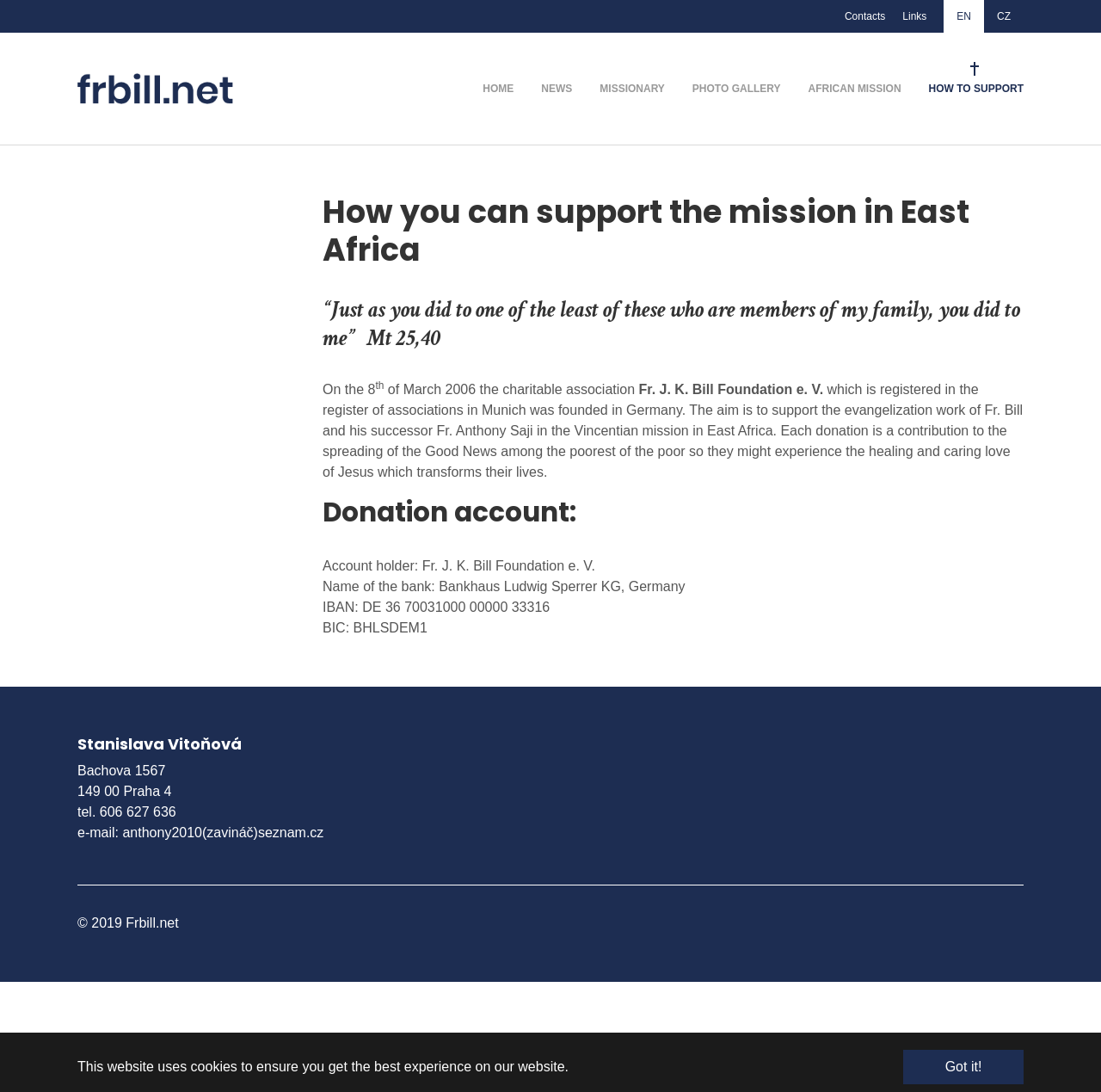Provide the bounding box coordinates for the UI element that is described by this text: "How to support (current)". The coordinates should be in the form of four float numbers between 0 and 1: [left, top, right, bottom].

[0.831, 0.03, 0.942, 0.132]